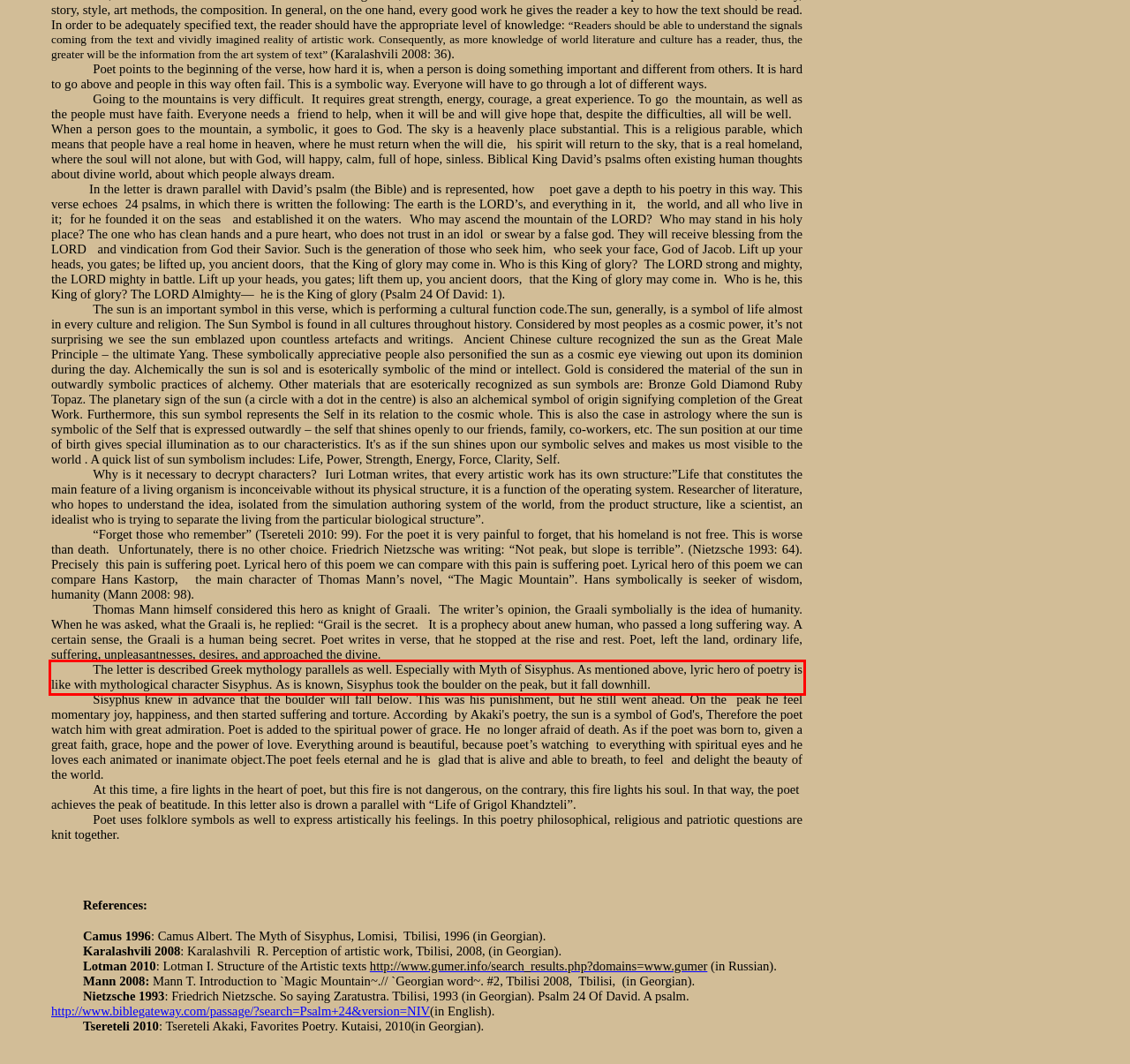Please extract the text content within the red bounding box on the webpage screenshot using OCR.

The letter is described Greek mythology parallels as well. Especially with Myth of Sisyphus. As mentioned above, lyric hero of poetry is like with mythological character Sisyphus. As is known, Sisyphus took the boulder on the peak, but it fall downhill.